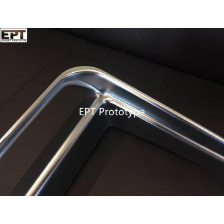Analyze the image and give a detailed response to the question:
What is the purpose of the prototype?

The caption states that the prototype reflects the company's commitment to providing high-quality automotive products tailored to client specifications, indicating that the prototype is designed to meet specific client needs in the automotive industry.